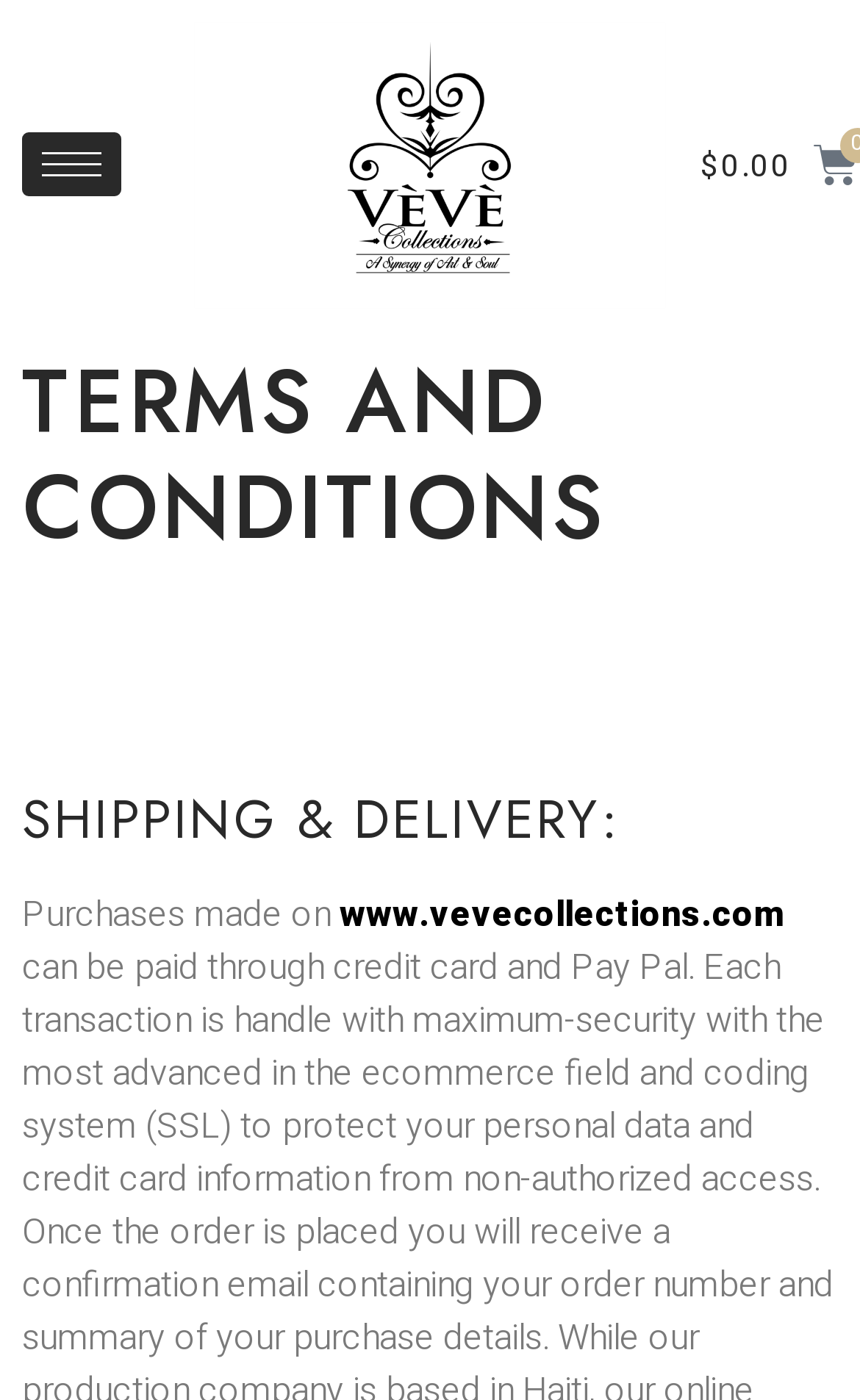Please specify the bounding box coordinates in the format (top-left x, top-left y, bottom-right x, bottom-right y), with all values as floating point numbers between 0 and 1. Identify the bounding box of the UI element described by: www.vevecollections.com

[0.395, 0.634, 0.913, 0.672]